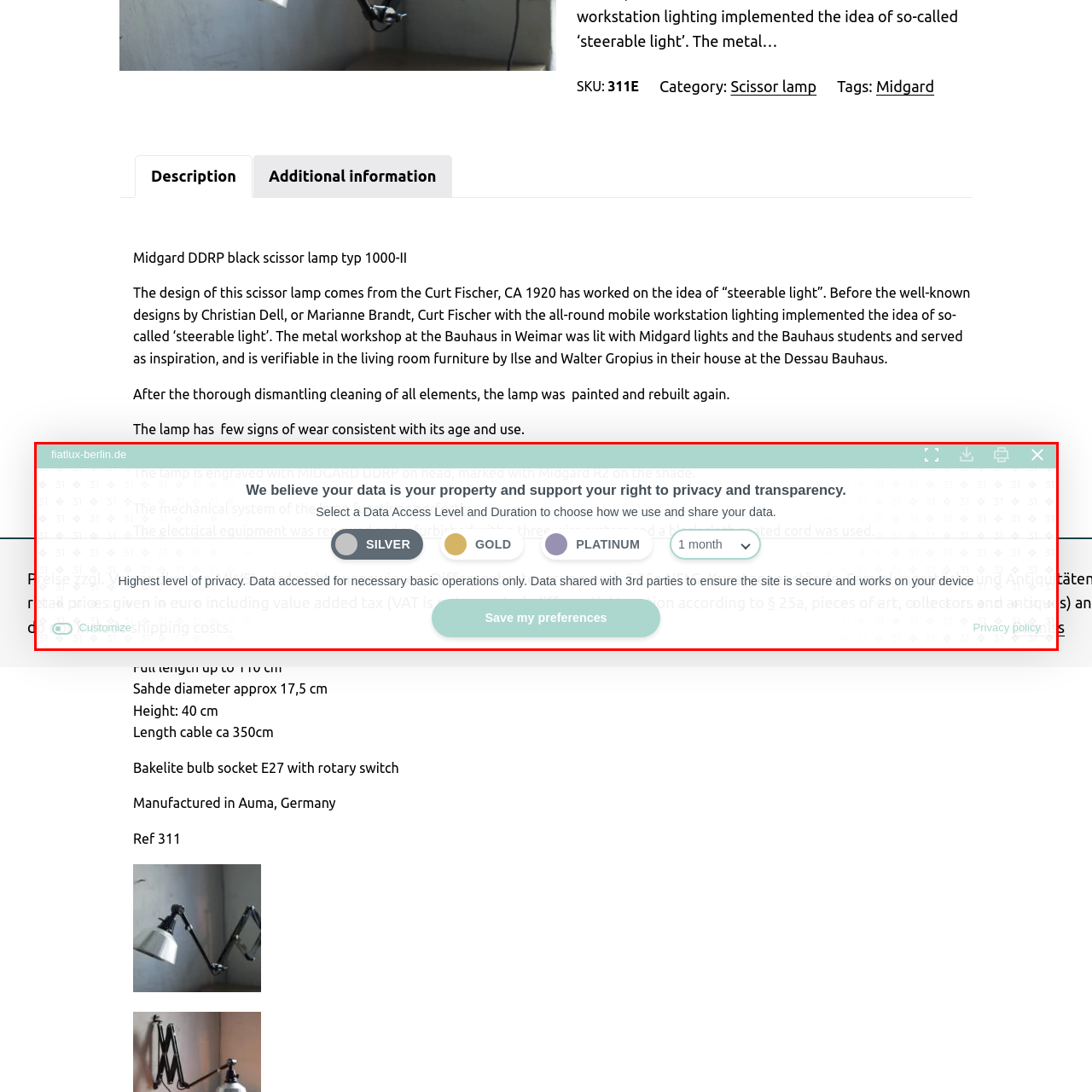Examine the segment of the image contained within the black box and respond comprehensively to the following question, based on the visual content: 
What are the available data access levels?

The interface provides three options for users to choose from, namely Silver, Gold, and Platinum, each representing a different level of data access and duration, allowing users to select the one that best suits their needs and preferences.